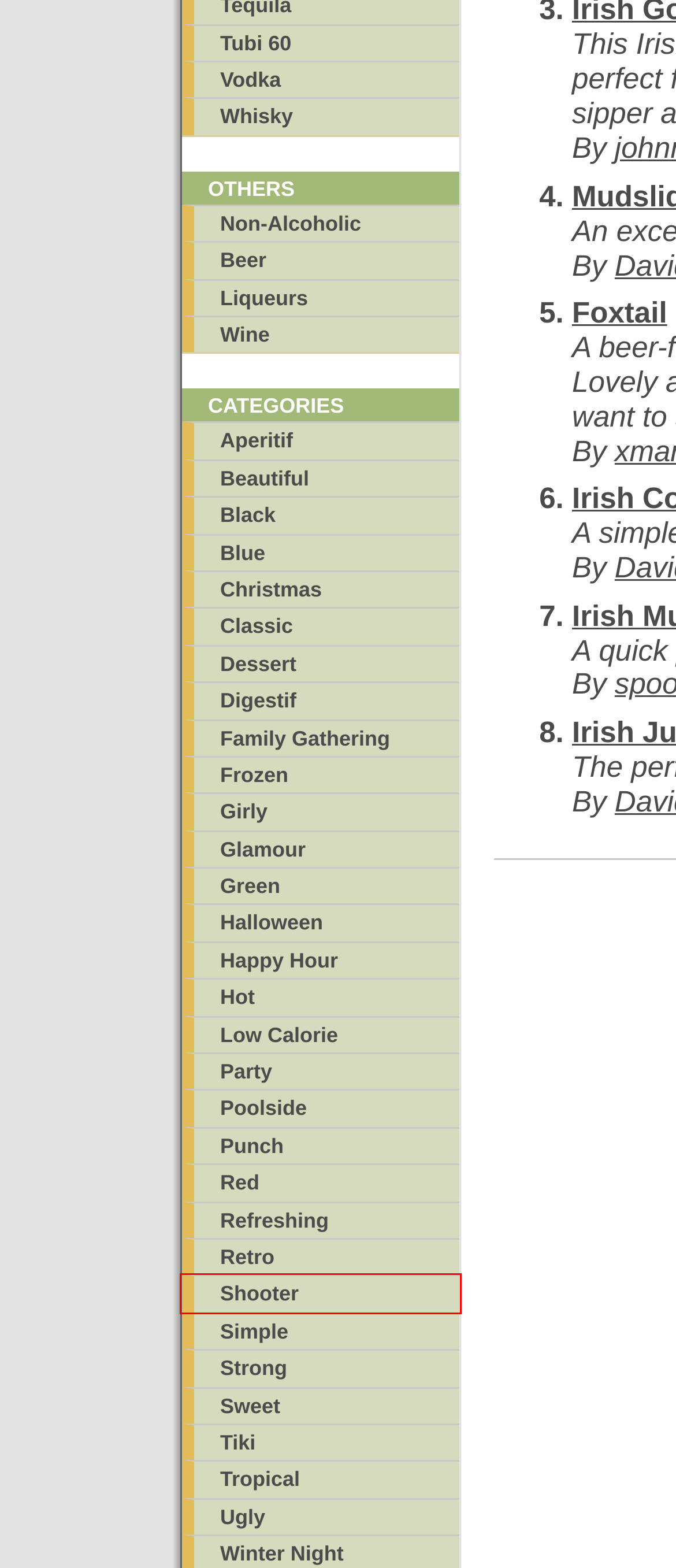You have a screenshot of a webpage with a red bounding box around a UI element. Determine which webpage description best matches the new webpage that results from clicking the element in the bounding box. Here are the candidates:
A. Best cocktails and mixed drinks - Family Gathering
B. Best cocktails and mixed drinks - Sweet
C. Best cocktails and mixed drinks - Shooter
D. Best cocktails and mixed drinks - Tropical
E. Best cocktails and mixed drinks - Glamour
F. Best cocktails and mixed drinks - Hot
G. Best cocktails and mixed drinks - Simple
H. Best cocktails and mixed drinks - Tiki

C